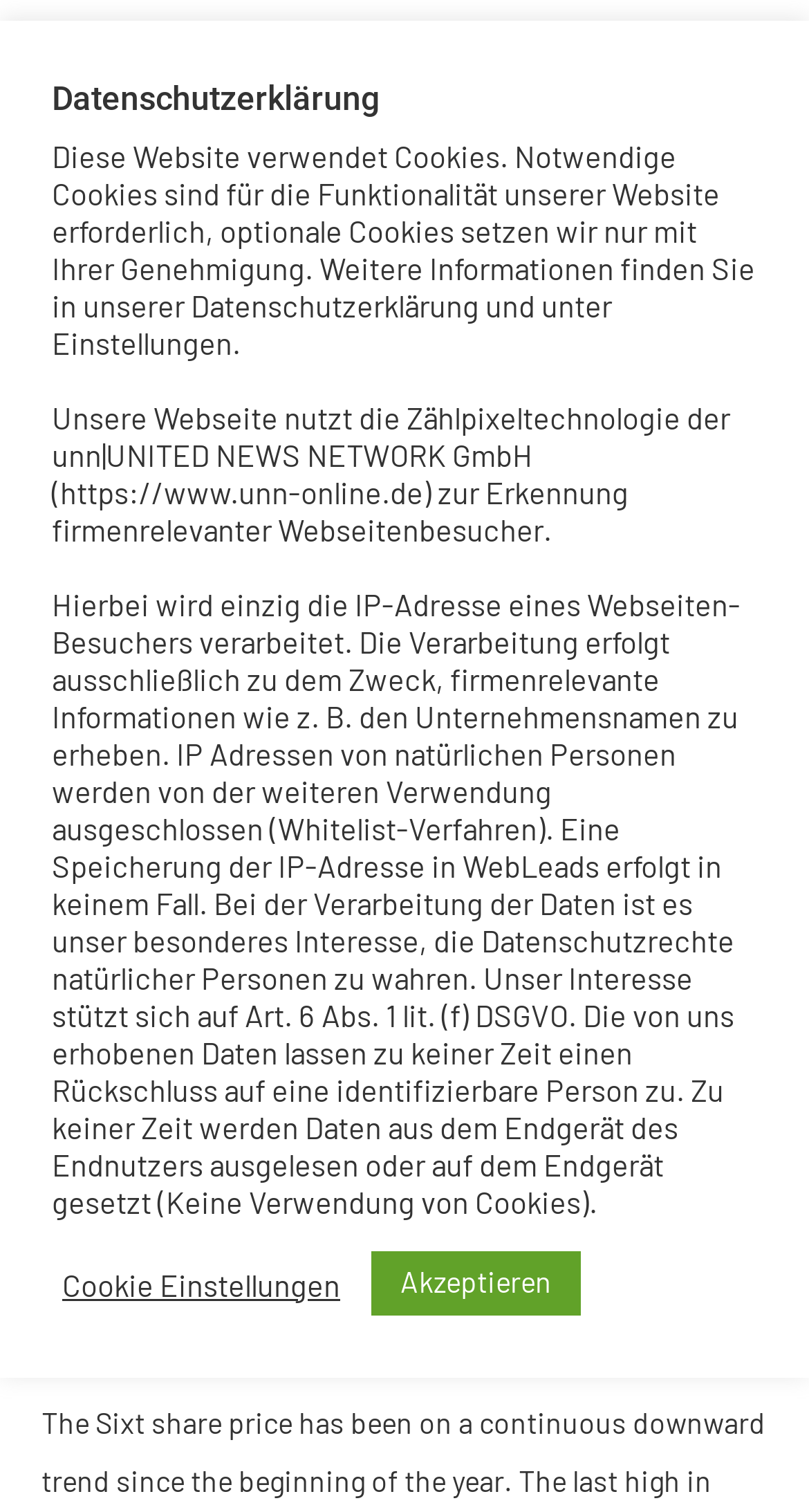Please give a succinct answer using a single word or phrase:
In which countries will the electric cars be initially offered?

Germany, France, Netherlands, UK